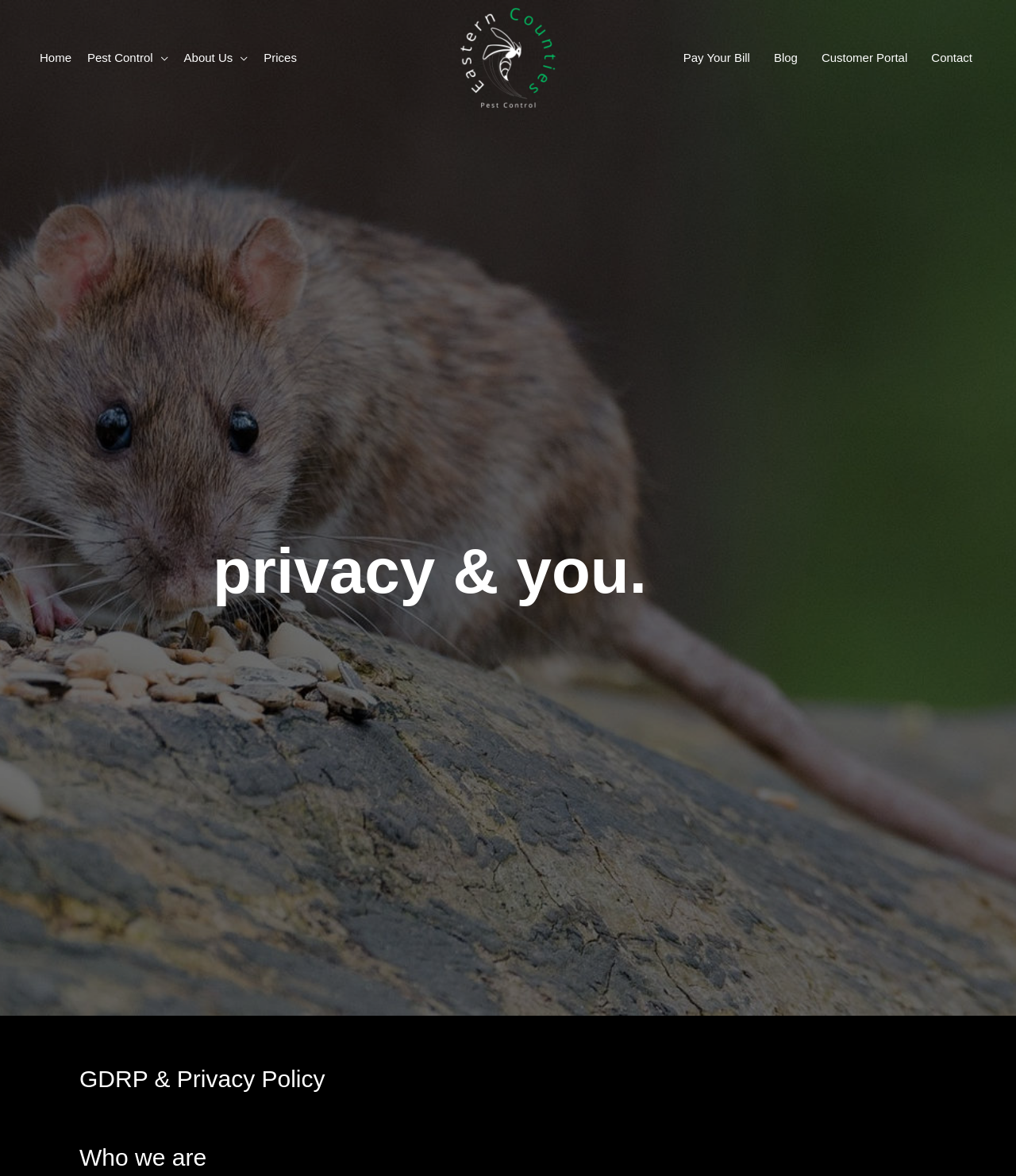Provide a one-word or one-phrase answer to the question:
How many links are there in the top-right main menu?

4